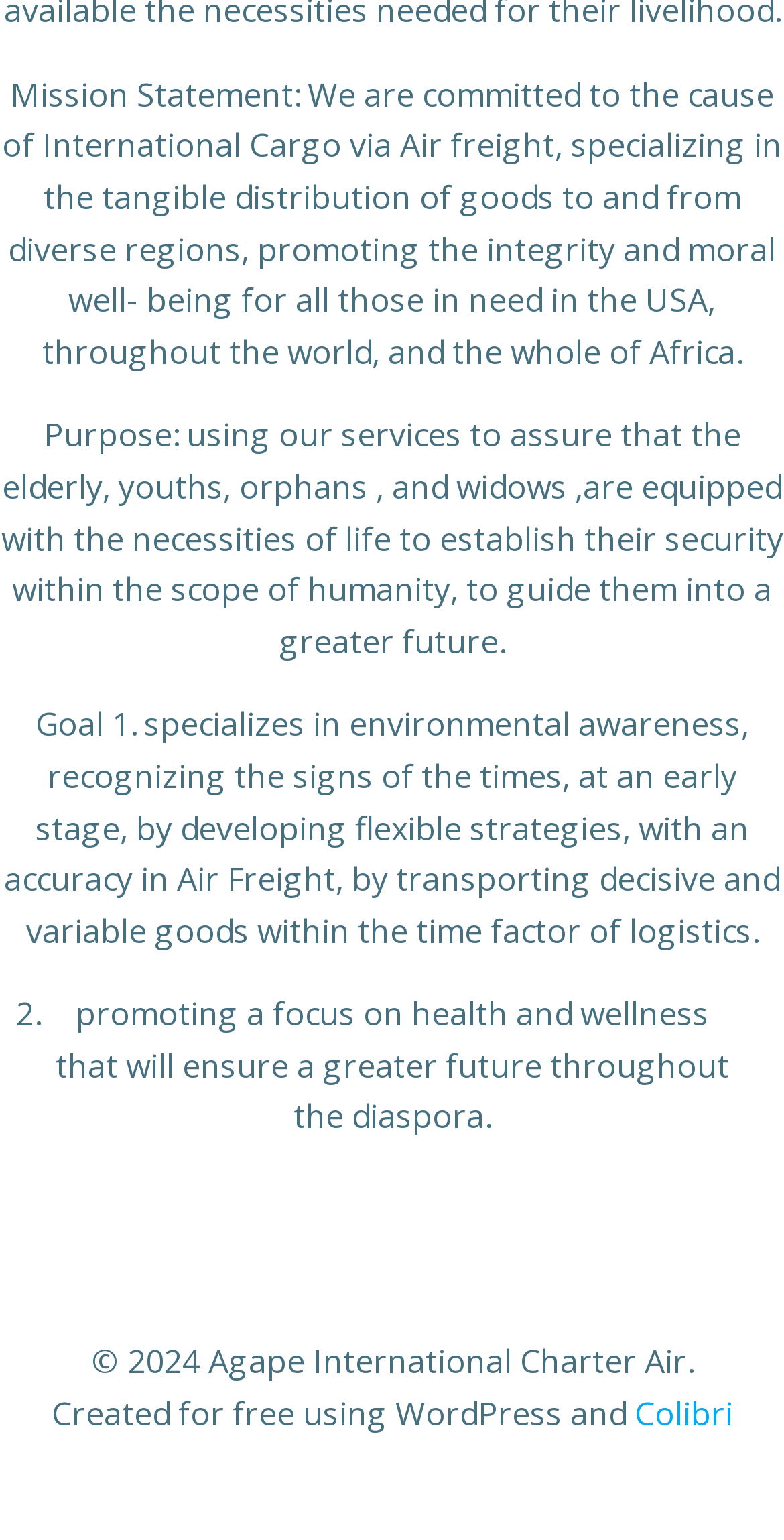Predict the bounding box for the UI component with the following description: "Colibri".

[0.809, 0.903, 0.935, 0.932]